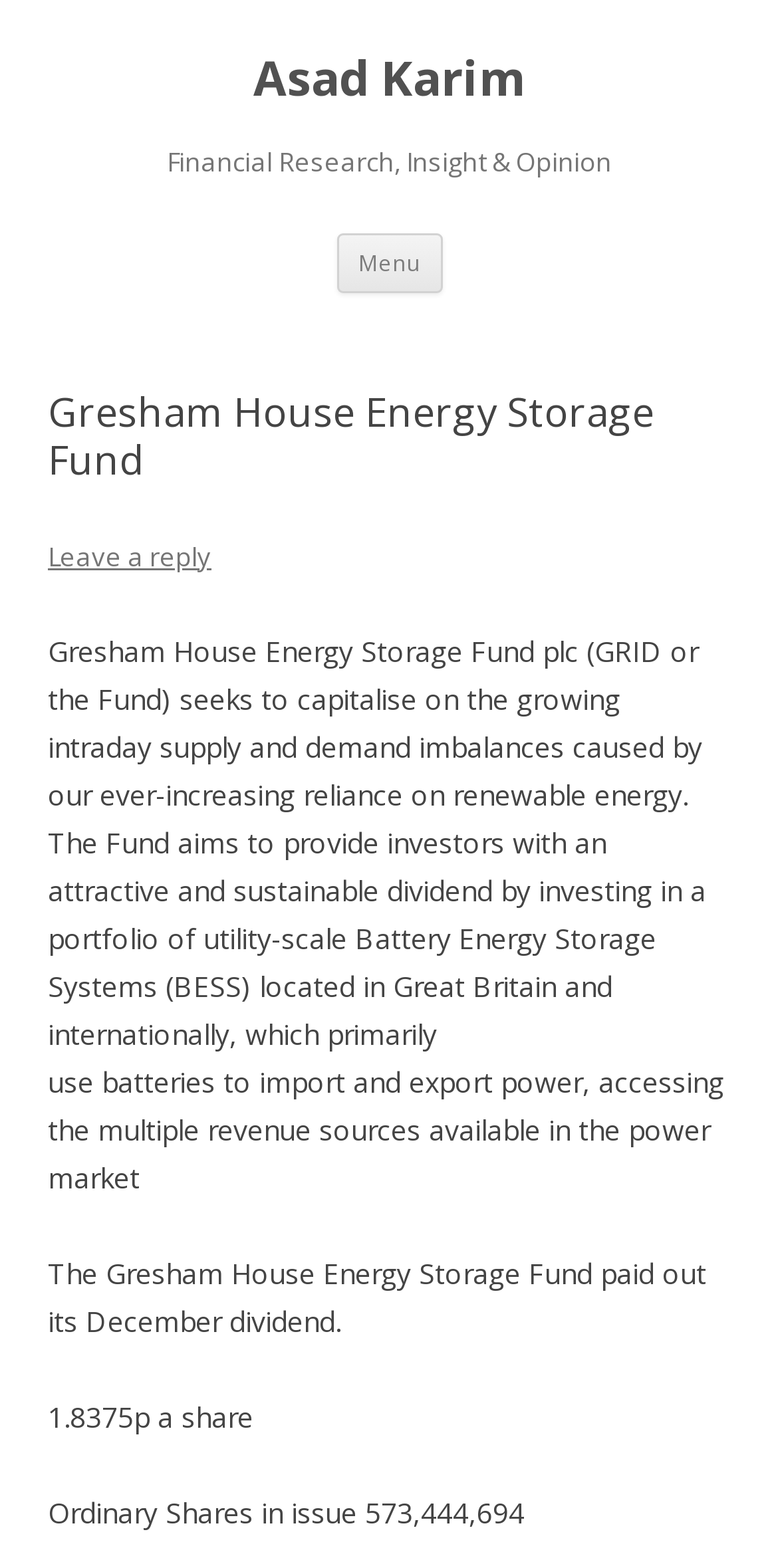Based on the element description: "Menu", identify the UI element and provide its bounding box coordinates. Use four float numbers between 0 and 1, [left, top, right, bottom].

[0.432, 0.149, 0.568, 0.186]